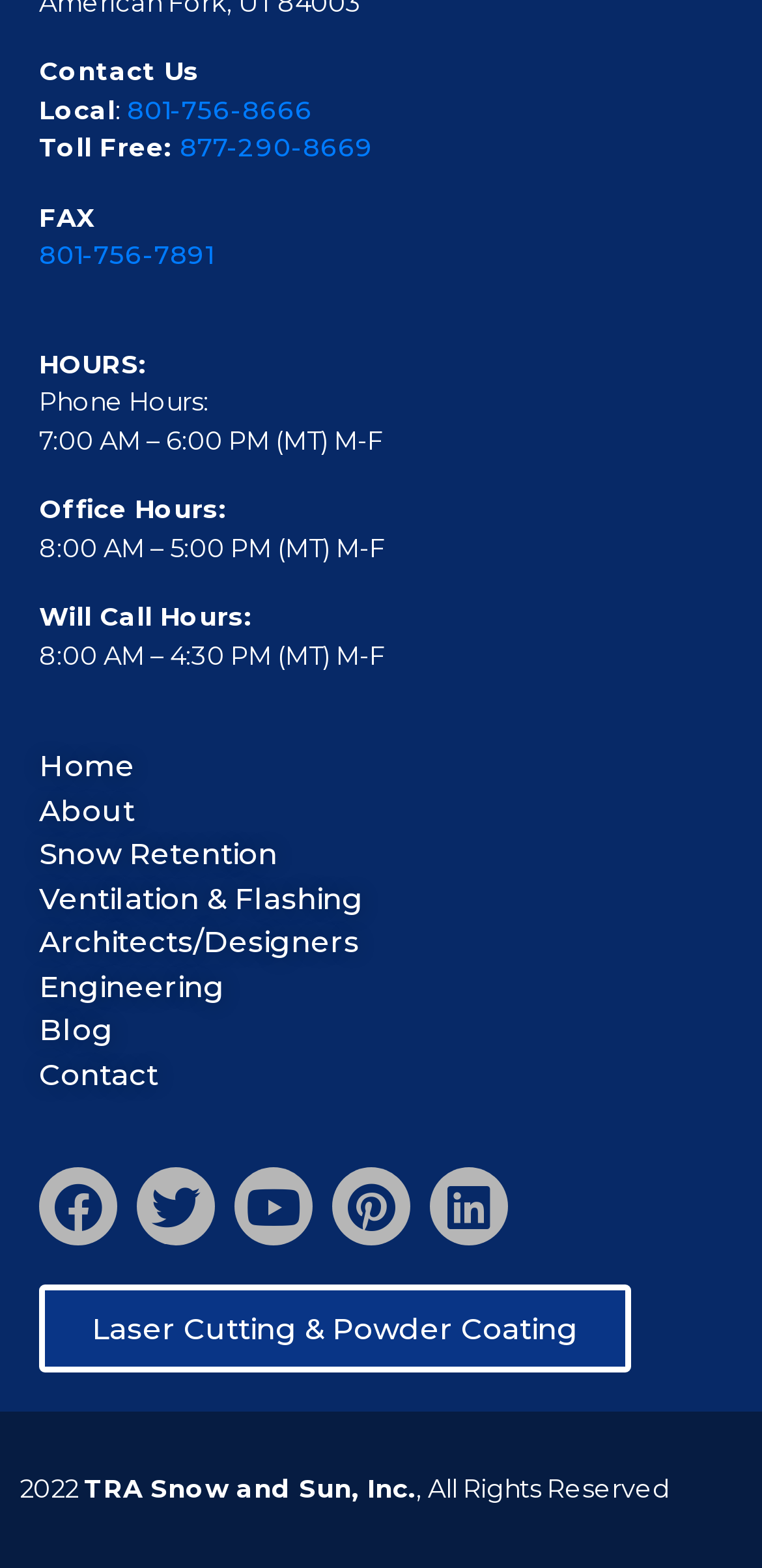What is the company name?
Your answer should be a single word or phrase derived from the screenshot.

TRA Snow and Sun, Inc.